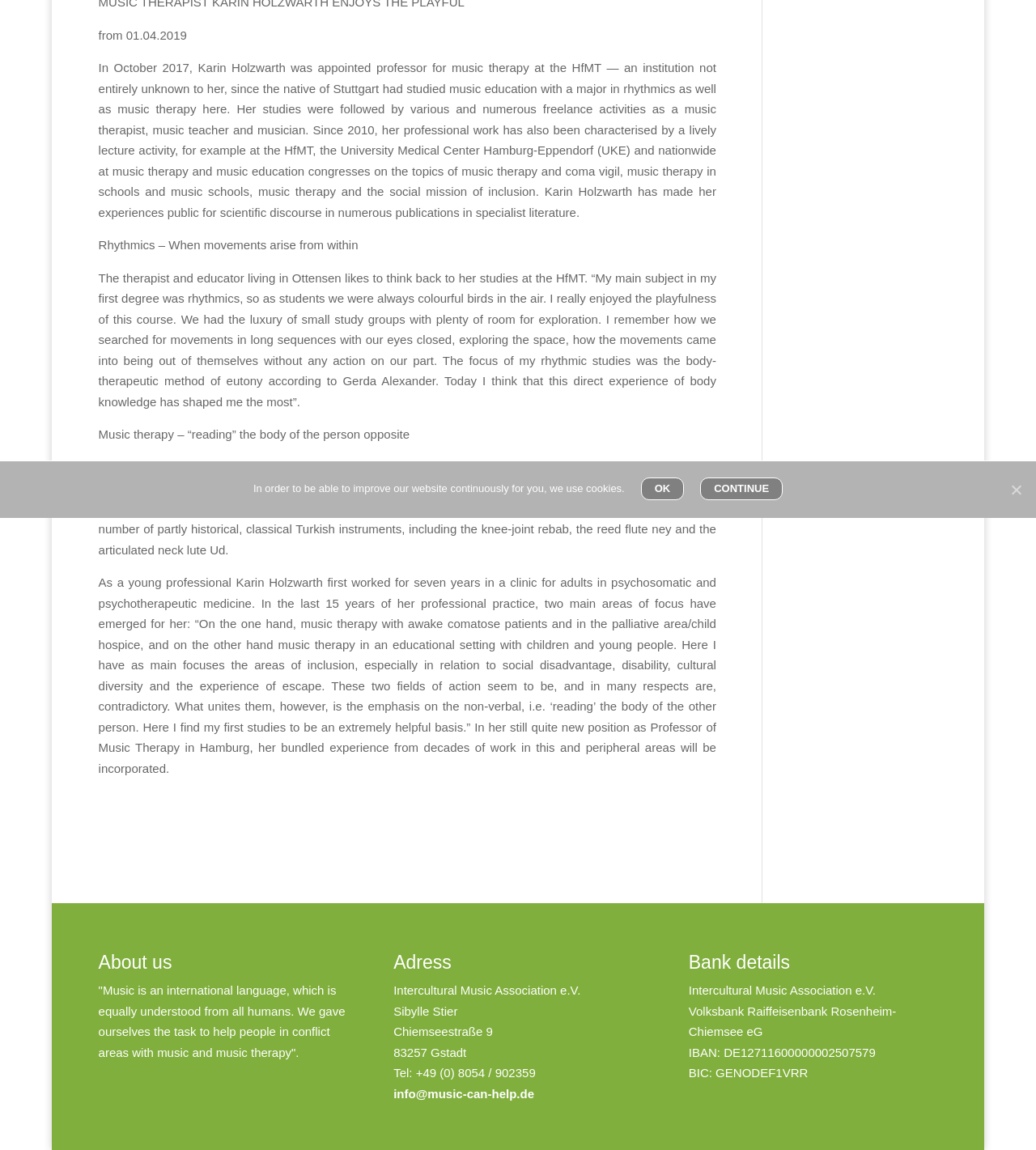Determine the bounding box of the UI component based on this description: "info@music-can-help.de". The bounding box coordinates should be four float values between 0 and 1, i.e., [left, top, right, bottom].

[0.38, 0.945, 0.516, 0.957]